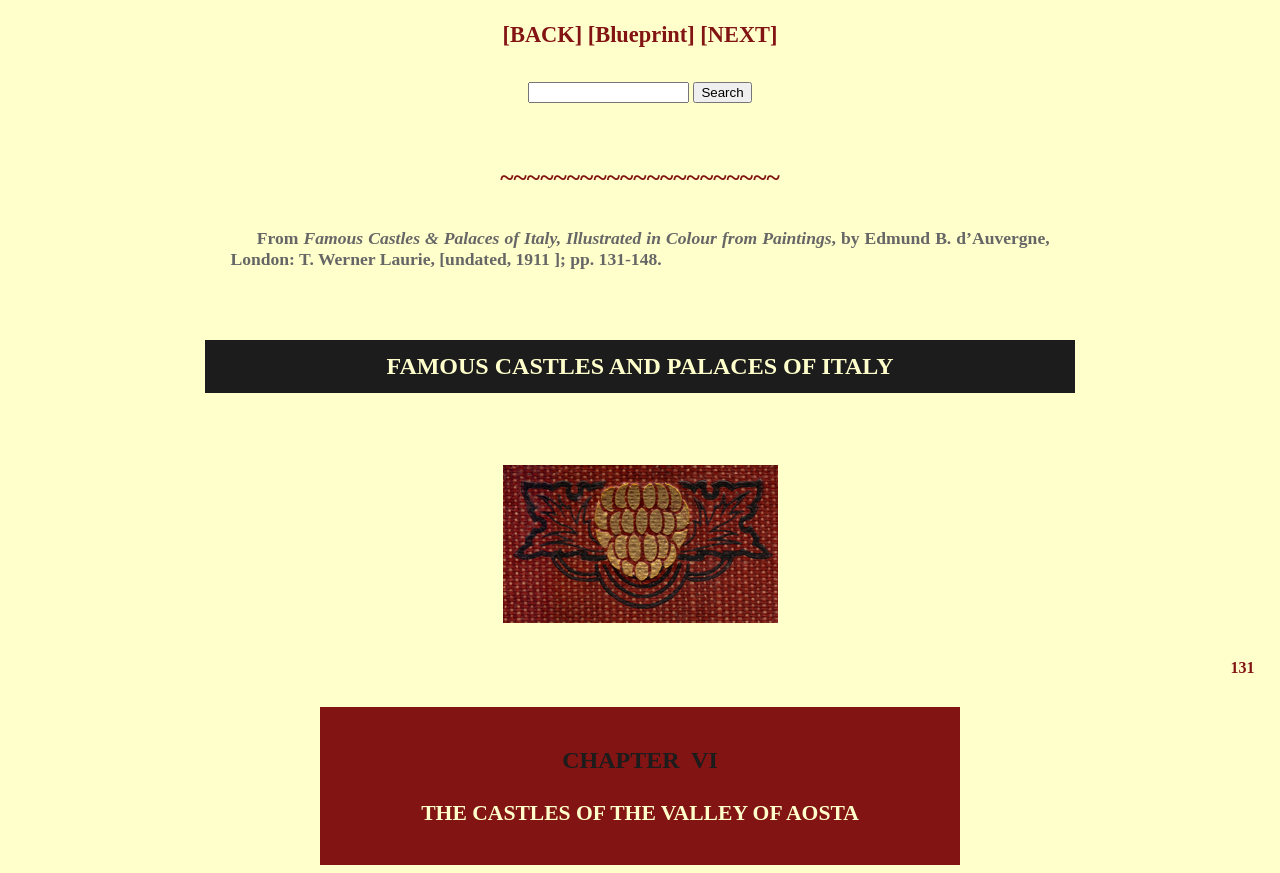What is the title of the chapter?
Please provide a single word or phrase as your answer based on the image.

THE CASTLES OF THE VALLEY OF AOSTA